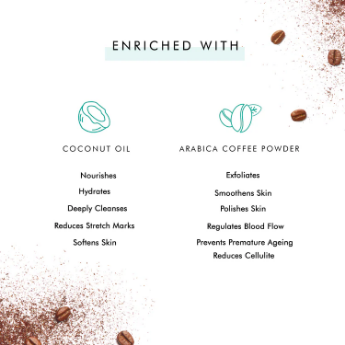How many benefits of Coconut Oil are listed?
Please respond to the question with as much detail as possible.

Upon examining the image, I counted the bullet points under 'Coconut Oil' and found that there are 5 benefits listed, including nourishing properties, hydration benefits, deep cleansing abilities, reduction of stretch marks, and softening effects on the skin.